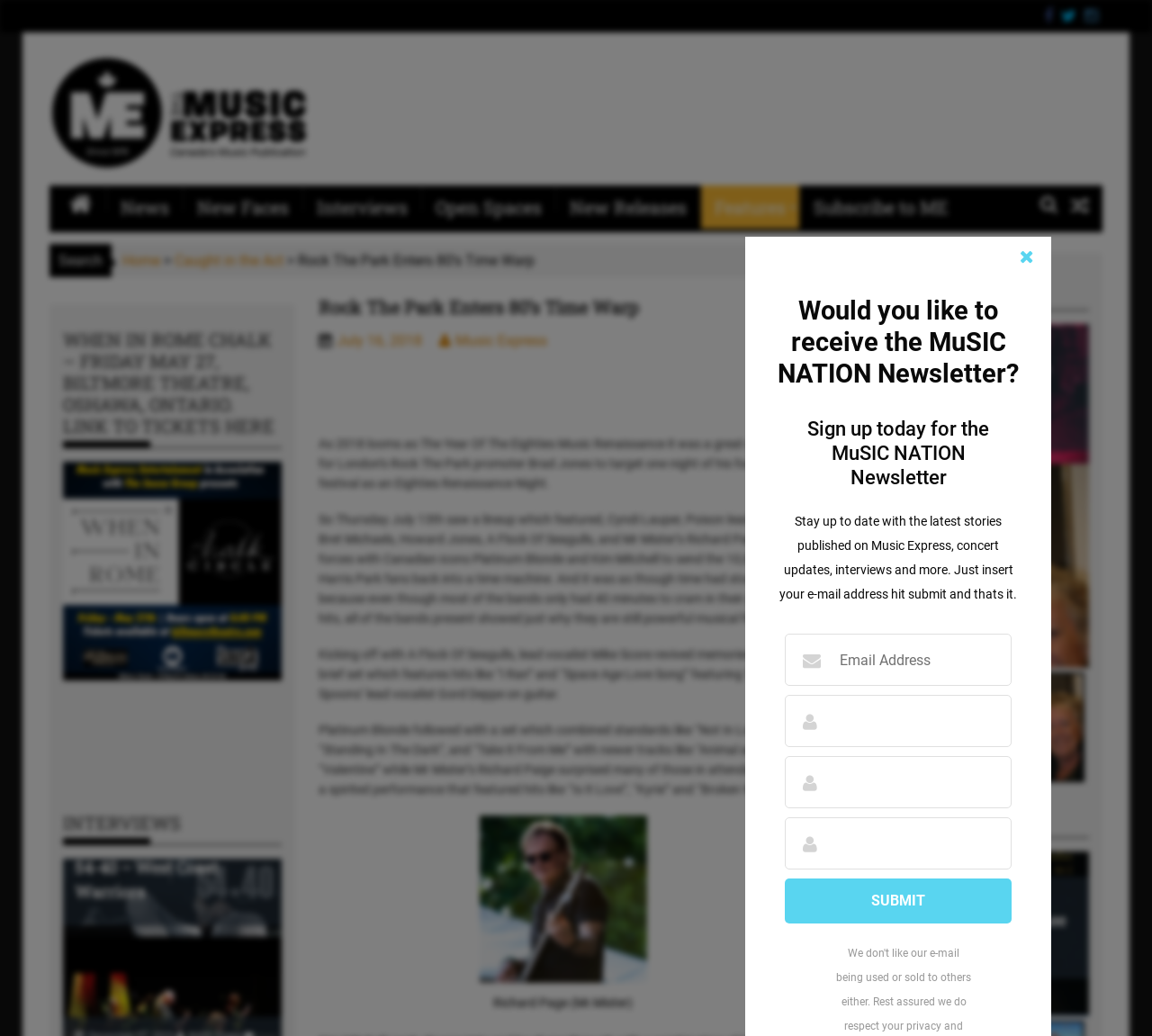Find and specify the bounding box coordinates that correspond to the clickable region for the instruction: "Search for something".

[0.051, 0.243, 0.089, 0.26]